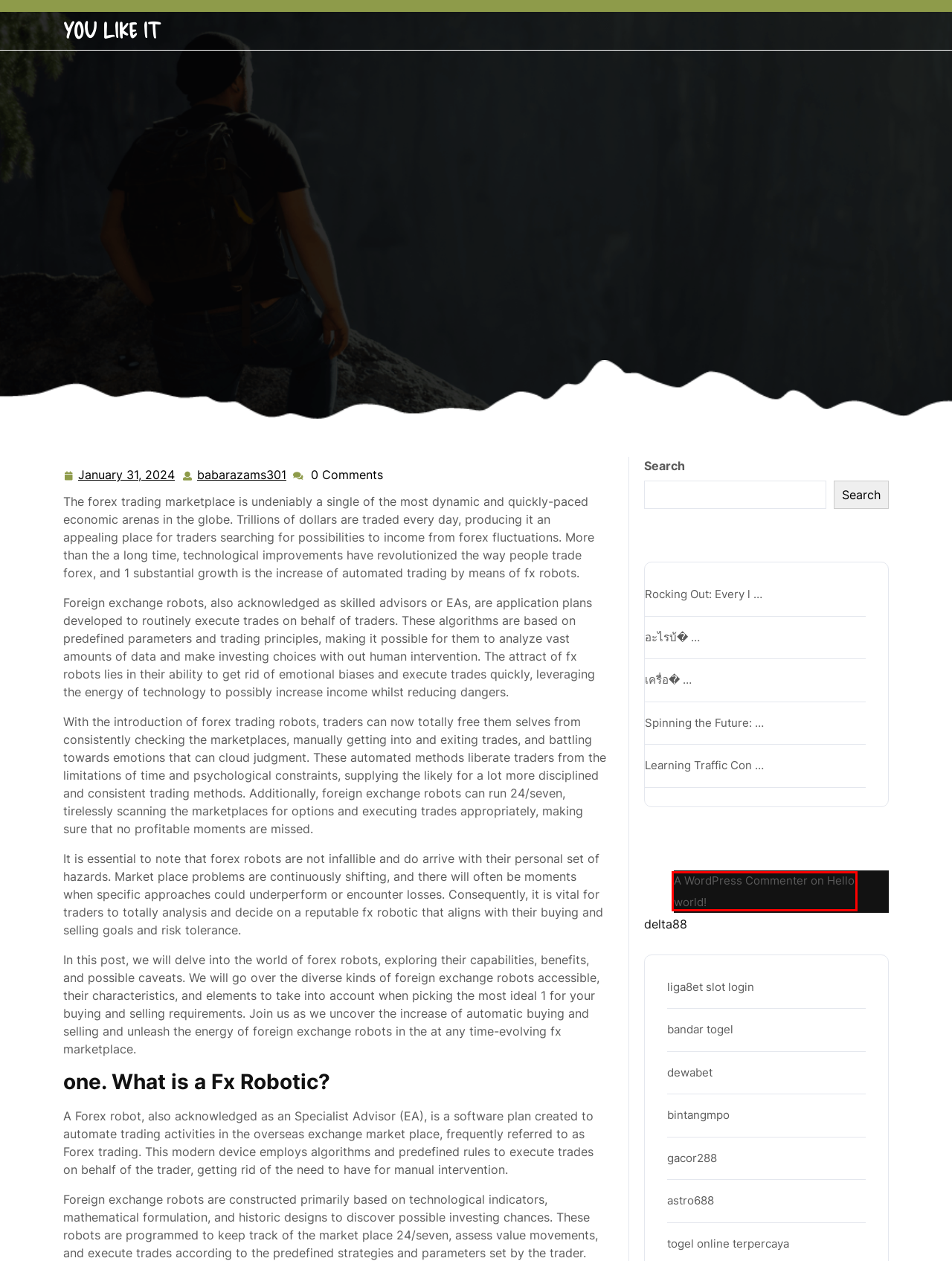Look at the screenshot of a webpage where a red bounding box surrounds a UI element. Your task is to select the best-matching webpage description for the new webpage after you click the element within the bounding box. The available options are:
A. Hello world! – YOU LIKE IT
B. Spinning the Future: Trends and Innovations in Online Slot Gaming – YOU LIKE IT
C. อะไรบ้างที่มีผลถึงการออกรางวัลของเกมสล็อตออนไลน์ – YOU LIKE IT
D. babarazams301 – YOU LIKE IT
E. Rocking Out: Every little thing You Need to Know About Gravel – YOU LIKE IT
F. January 31, 2024 – YOU LIKE IT
G. Learning Traffic Control: The supreme Traffic Implementer Program Guide – YOU LIKE IT
H. PTTOGEL >> Bandar Togel Online Pasaran Terlengkap

A